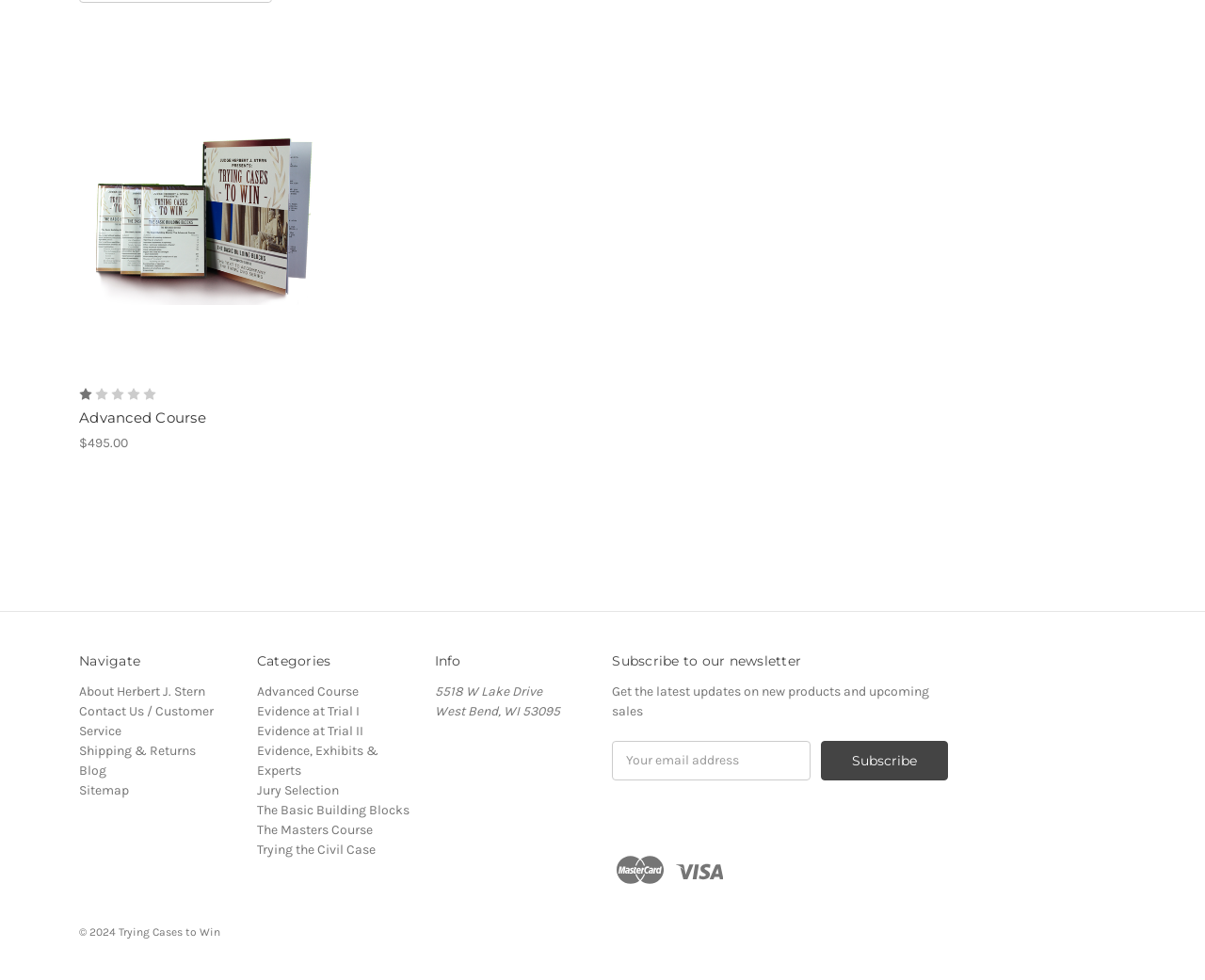Determine the bounding box for the UI element described here: "Blog".

[0.066, 0.778, 0.088, 0.794]